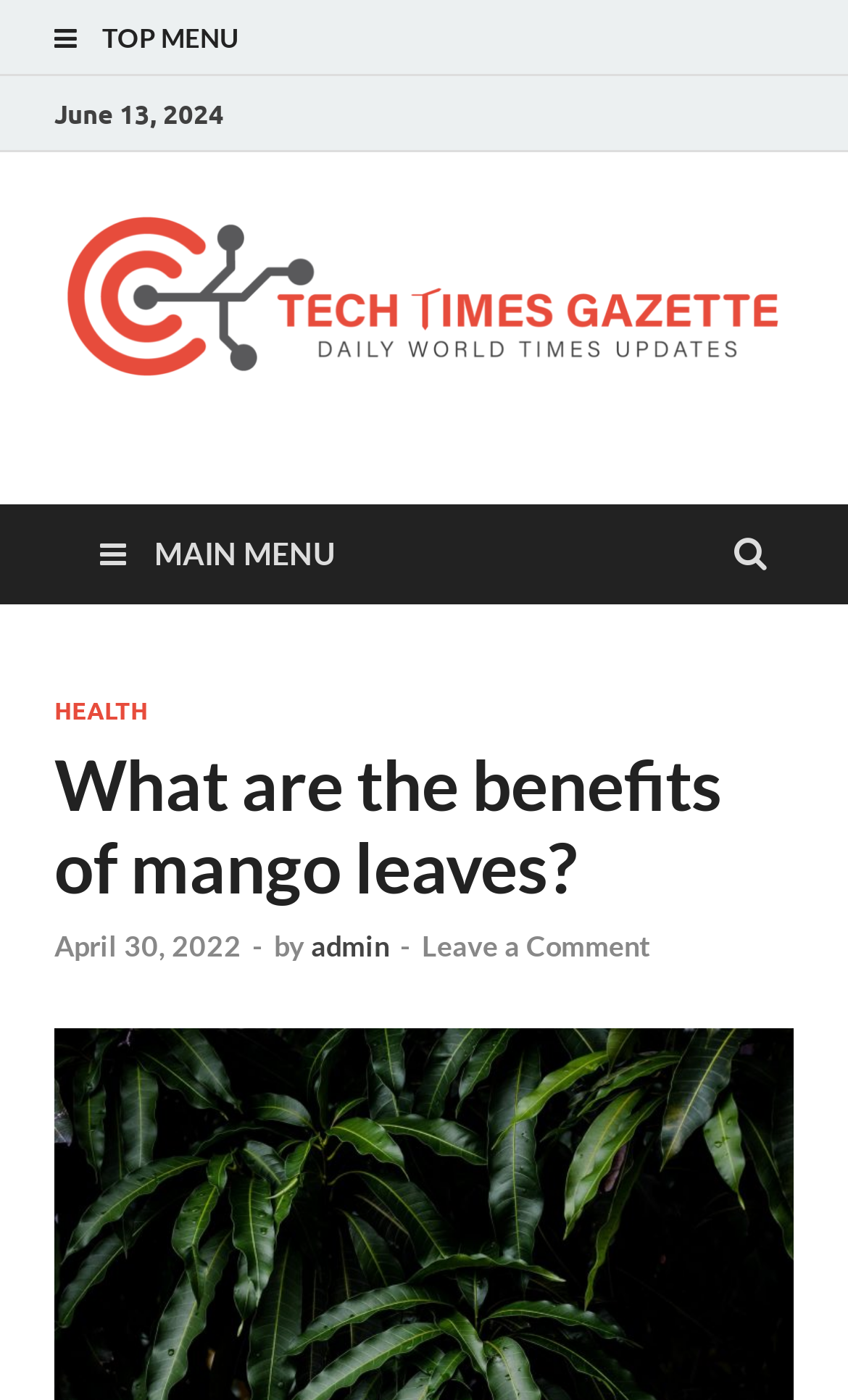Please locate the clickable area by providing the bounding box coordinates to follow this instruction: "read article about mango leaves".

[0.064, 0.531, 0.936, 0.65]